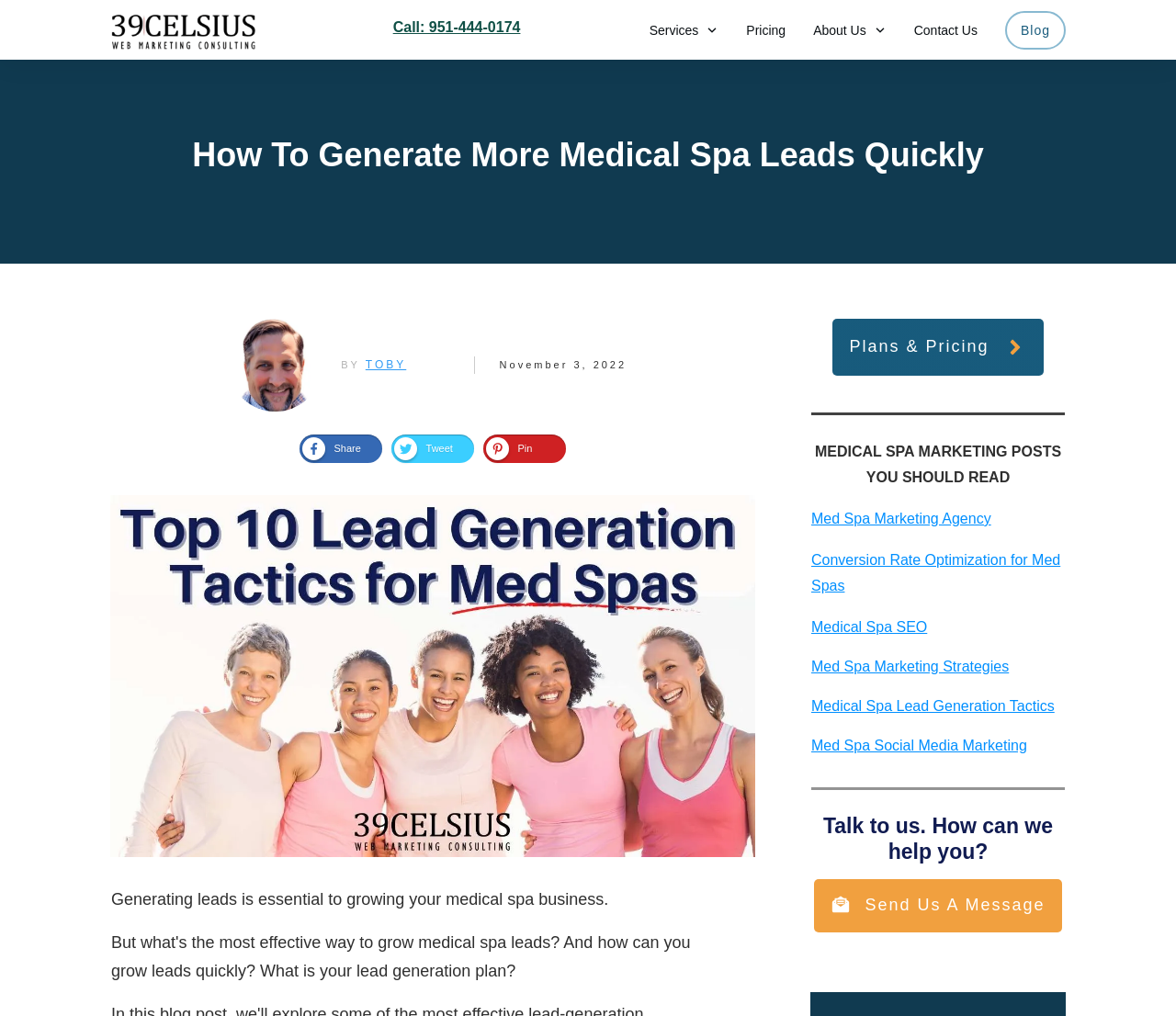Find the bounding box coordinates of the area that needs to be clicked in order to achieve the following instruction: "Click the '39 Celsius Web Marketing Consulting' link". The coordinates should be specified as four float numbers between 0 and 1, i.e., [left, top, right, bottom].

[0.094, 0.01, 0.219, 0.049]